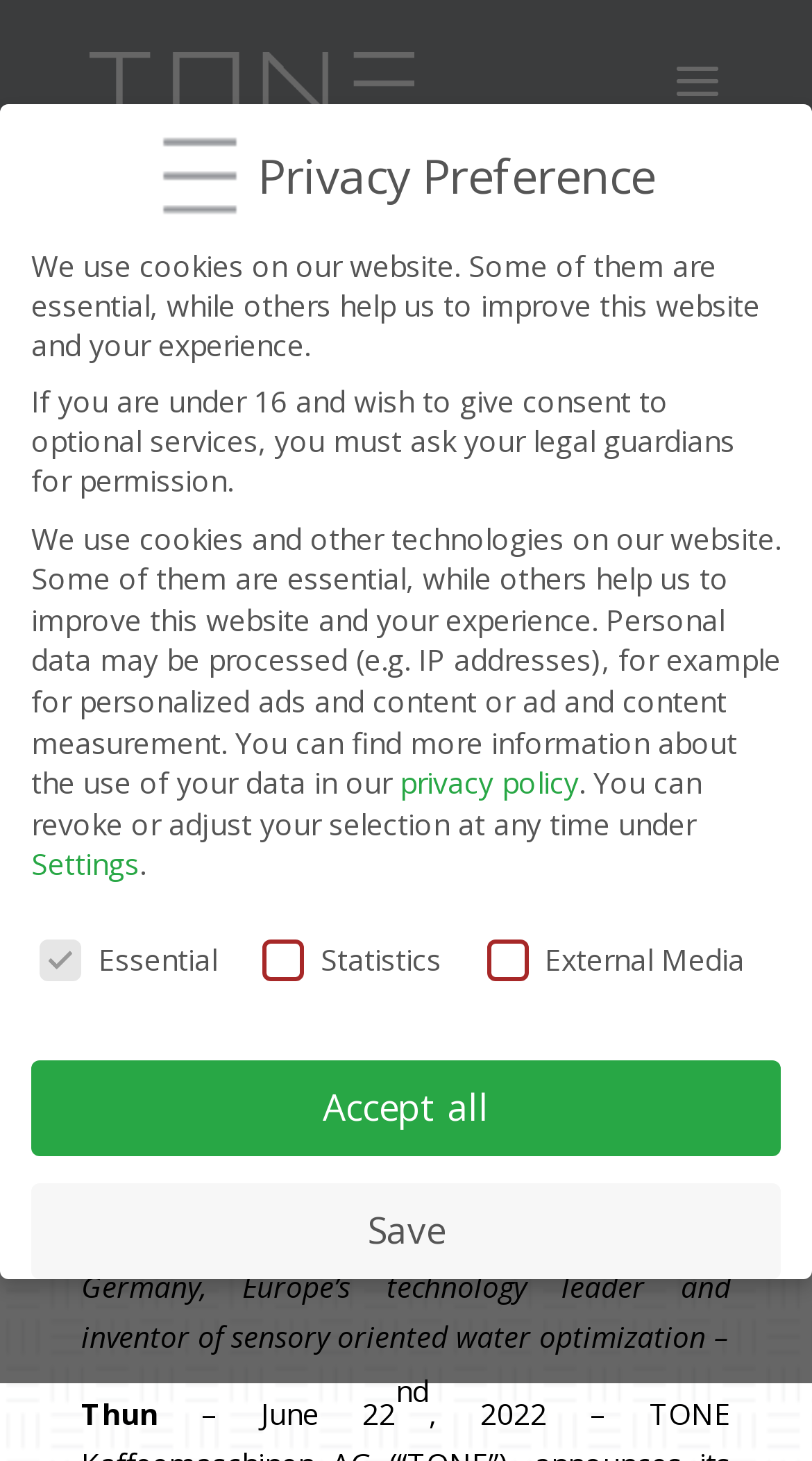Locate the UI element described by parent_node: External Media name="cookieGroup[]" value="external-media" in the provided webpage screenshot. Return the bounding box coordinates in the format (top-left x, top-left y, bottom-right x, bottom-right y), ensuring all values are between 0 and 1.

[0.927, 0.648, 0.96, 0.666]